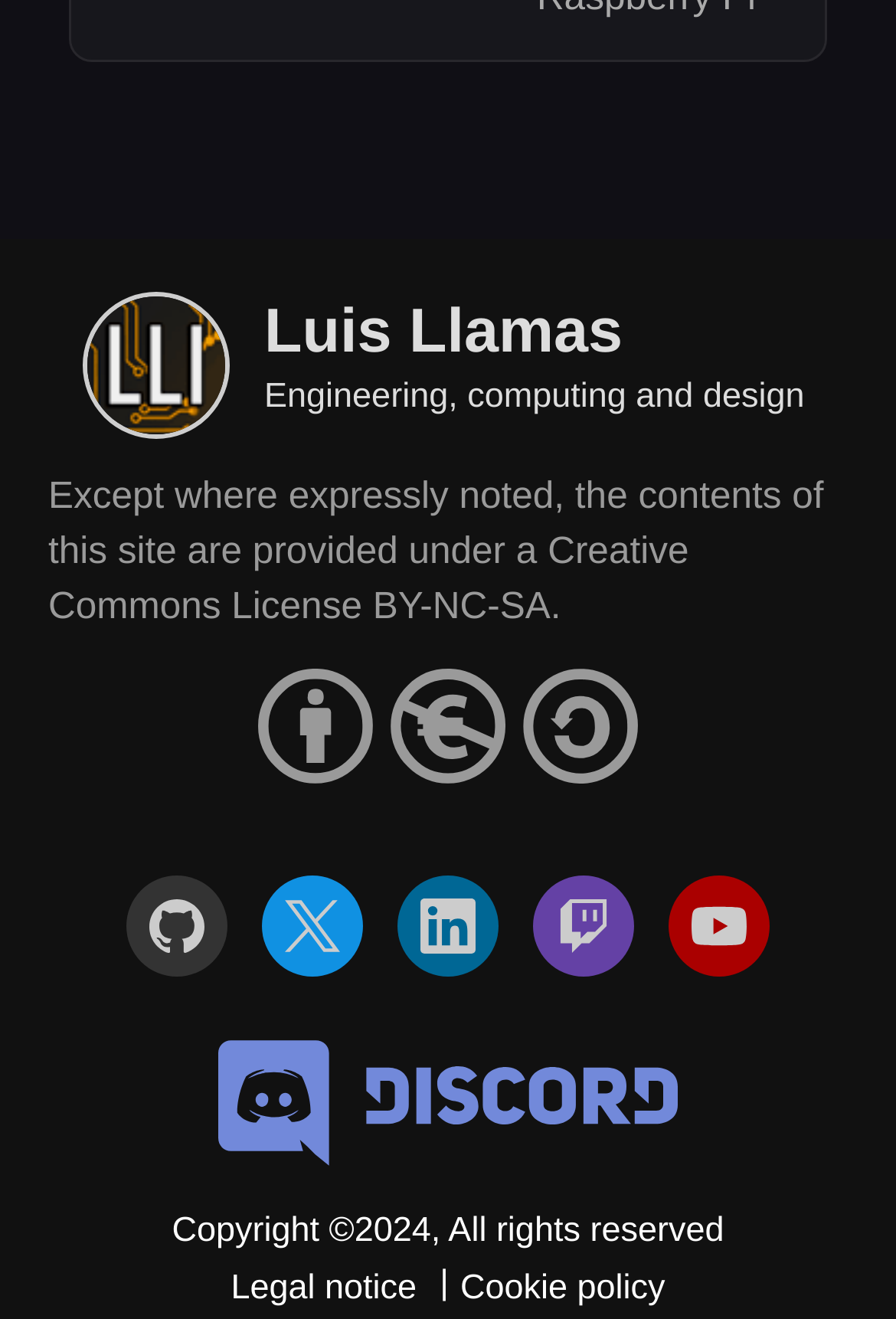Determine the bounding box coordinates for the UI element described. Format the coordinates as (top-left x, top-left y, bottom-right x, bottom-right y) and ensure all values are between 0 and 1. Element description: title="github"

[0.141, 0.659, 0.254, 0.736]